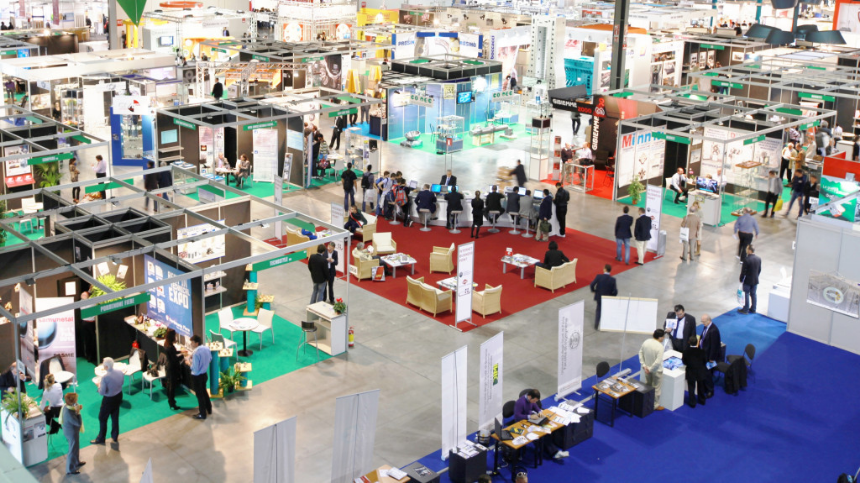Describe all the important aspects and features visible in the image.

The image depicts a bustling exhibition space, showcasing a variety of exhibition booths and attendees engaged in discussions and networking. The aerial view captures the vibrant atmosphere of the event, with distinct areas featuring different colored flooring—green, red, and blue—indicating separate exhibition zones. Numerous booths line the space, displaying diverse products and services, while groups of people can be seen walking, conversing, and exploring the displays. This scene encapsulates the spirit of innovation and collaboration, highlighting the significance of technology in driving advancements across various industries. As attendees navigate through the setup, it becomes clear that this gathering is a critical hub for showcasing tech-driven innovations and fostering professional connections.